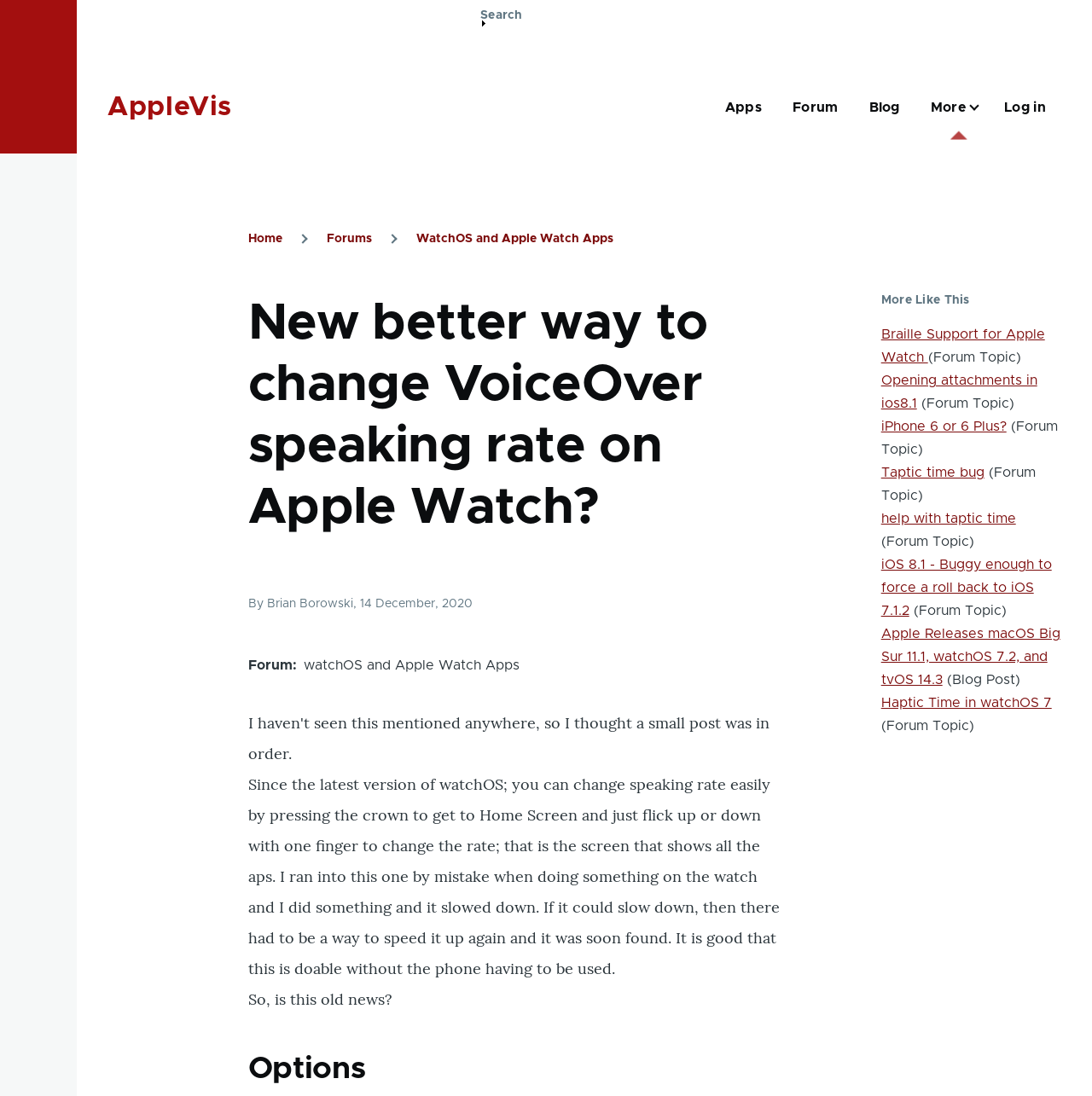From the webpage screenshot, identify the region described by Haptic Time in watchOS 7. Provide the bounding box coordinates as (top-left x, top-left y, bottom-right x, bottom-right y), with each value being a floating point number between 0 and 1.

[0.807, 0.635, 0.963, 0.647]